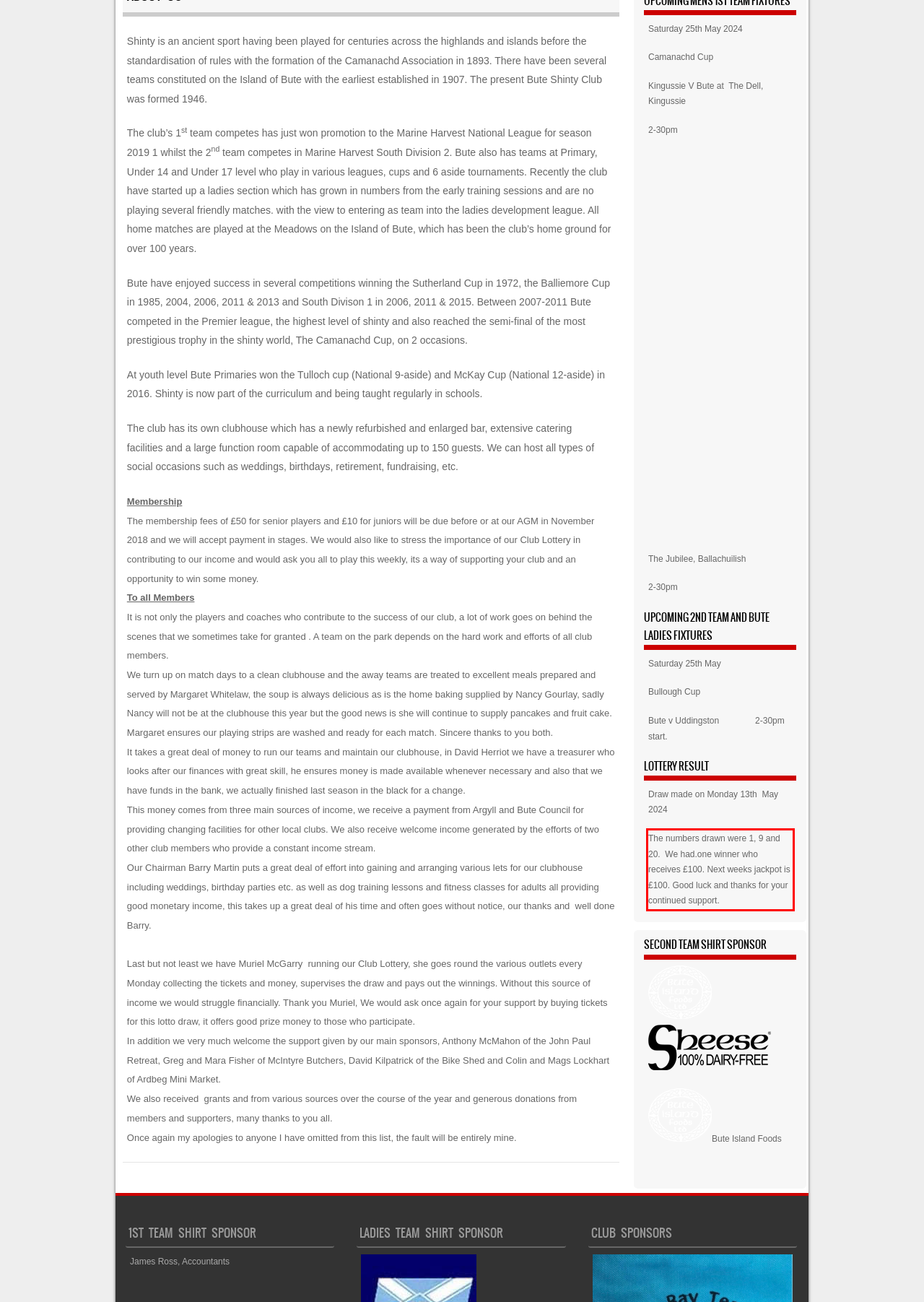You have a screenshot with a red rectangle around a UI element. Recognize and extract the text within this red bounding box using OCR.

The numbers drawn were 1, 9 and 20. We had.one winner who receives £100. Next weeks jackpot is £100. Good luck and thanks for your continued support.